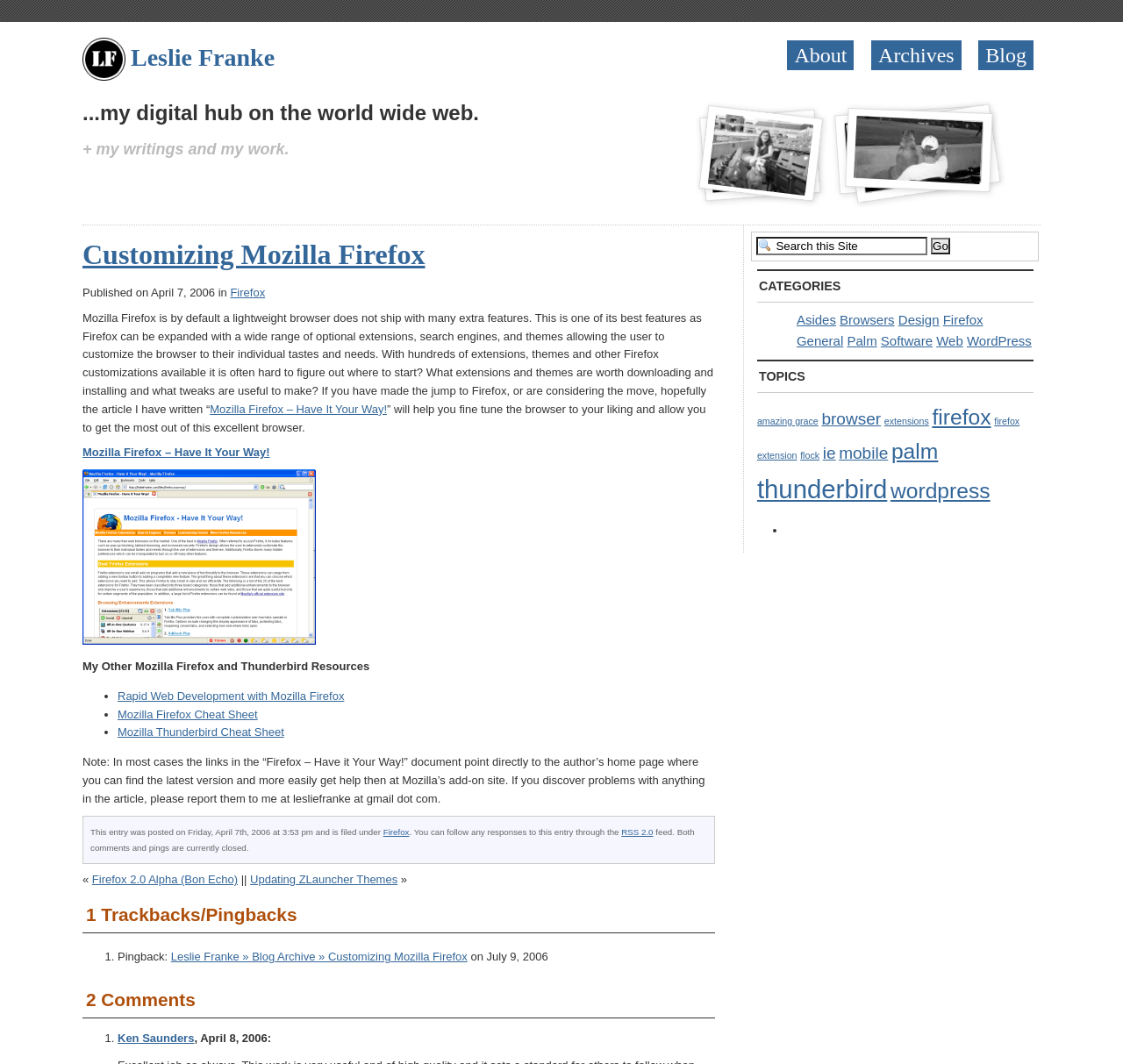Please reply to the following question using a single word or phrase: 
What is the category of the article?

Firefox